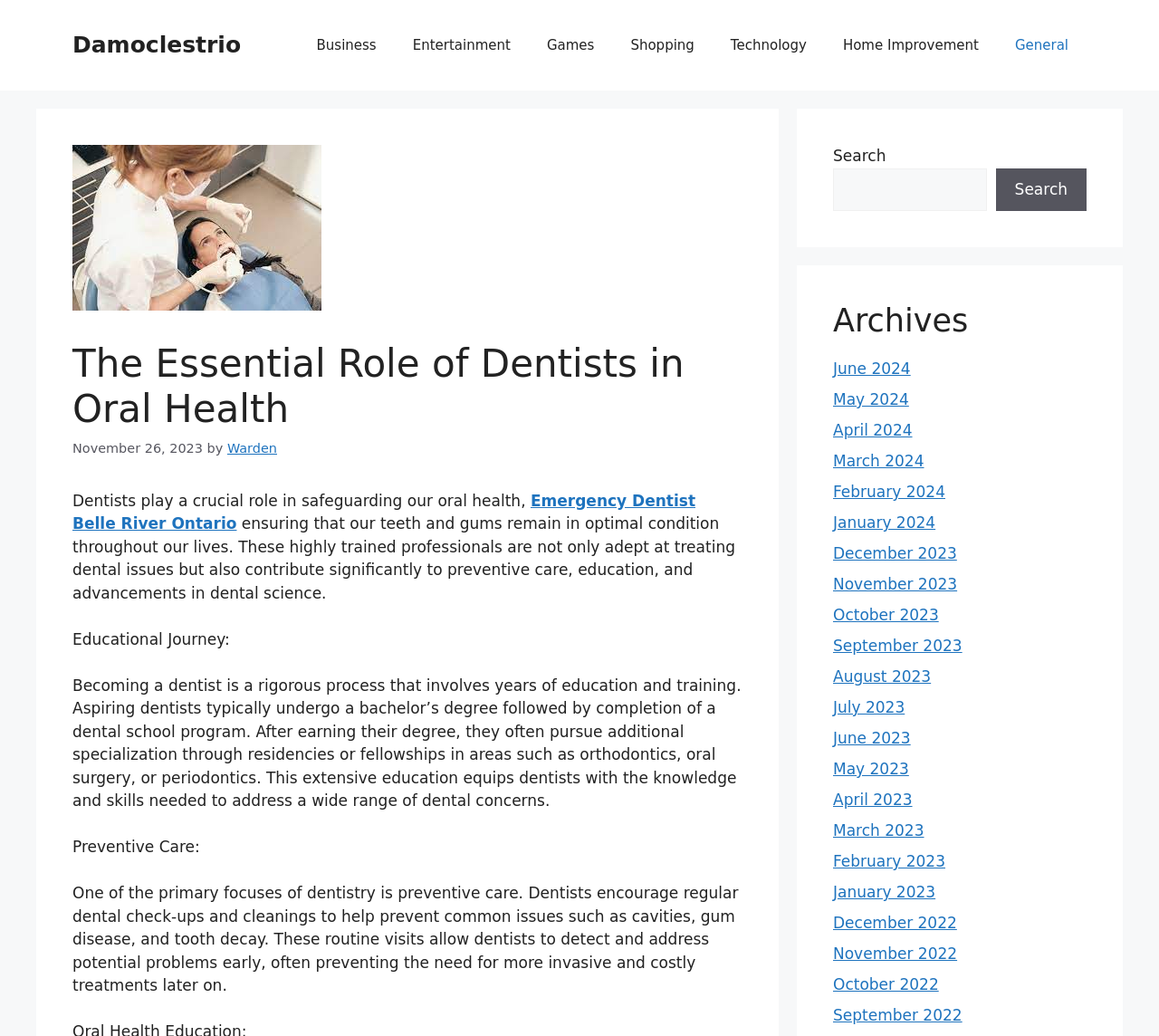What is the educational journey of a dentist?
Please answer the question with a detailed response using the information from the screenshot.

The webpage explains that aspiring dentists typically undergo a bachelor's degree followed by completion of a dental school program, and may also pursue additional specialization through residencies or fellowships in areas such as orthodontics, oral surgery, or periodontics.